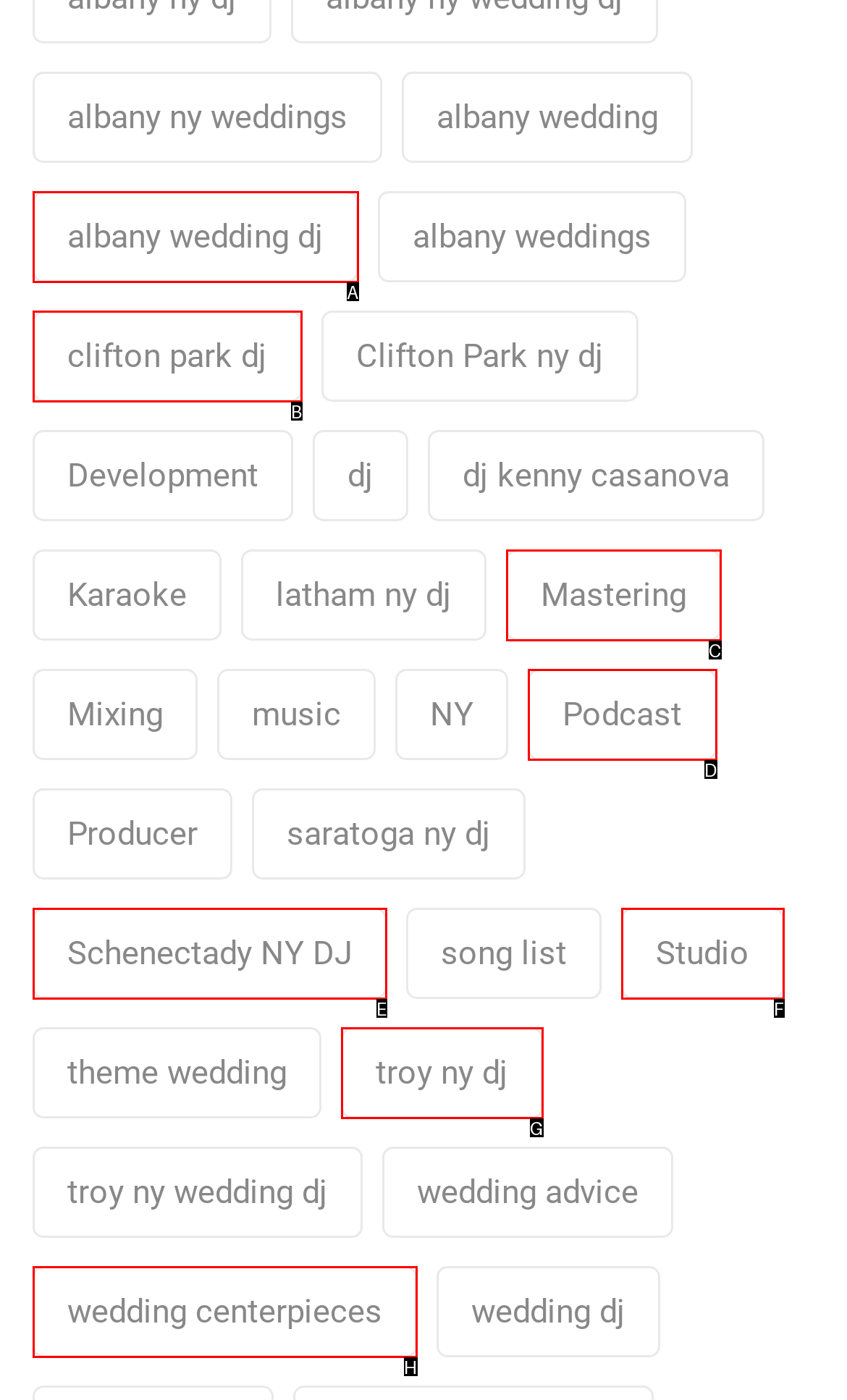Match the description: aria-label="More actions" to the appropriate HTML element. Respond with the letter of your selected option.

None